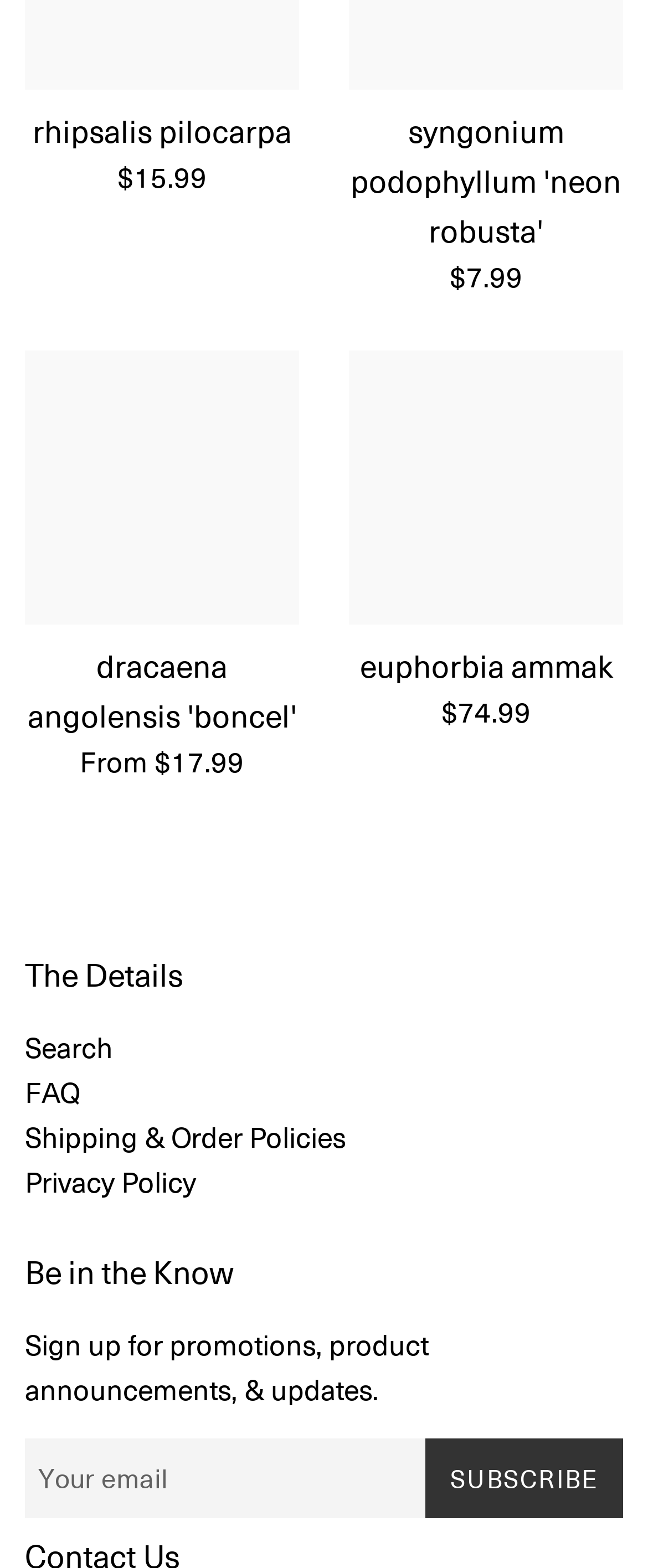Point out the bounding box coordinates of the section to click in order to follow this instruction: "Click on the link to view syngonium podophyllum 'neon robusta'".

[0.541, 0.069, 0.959, 0.161]